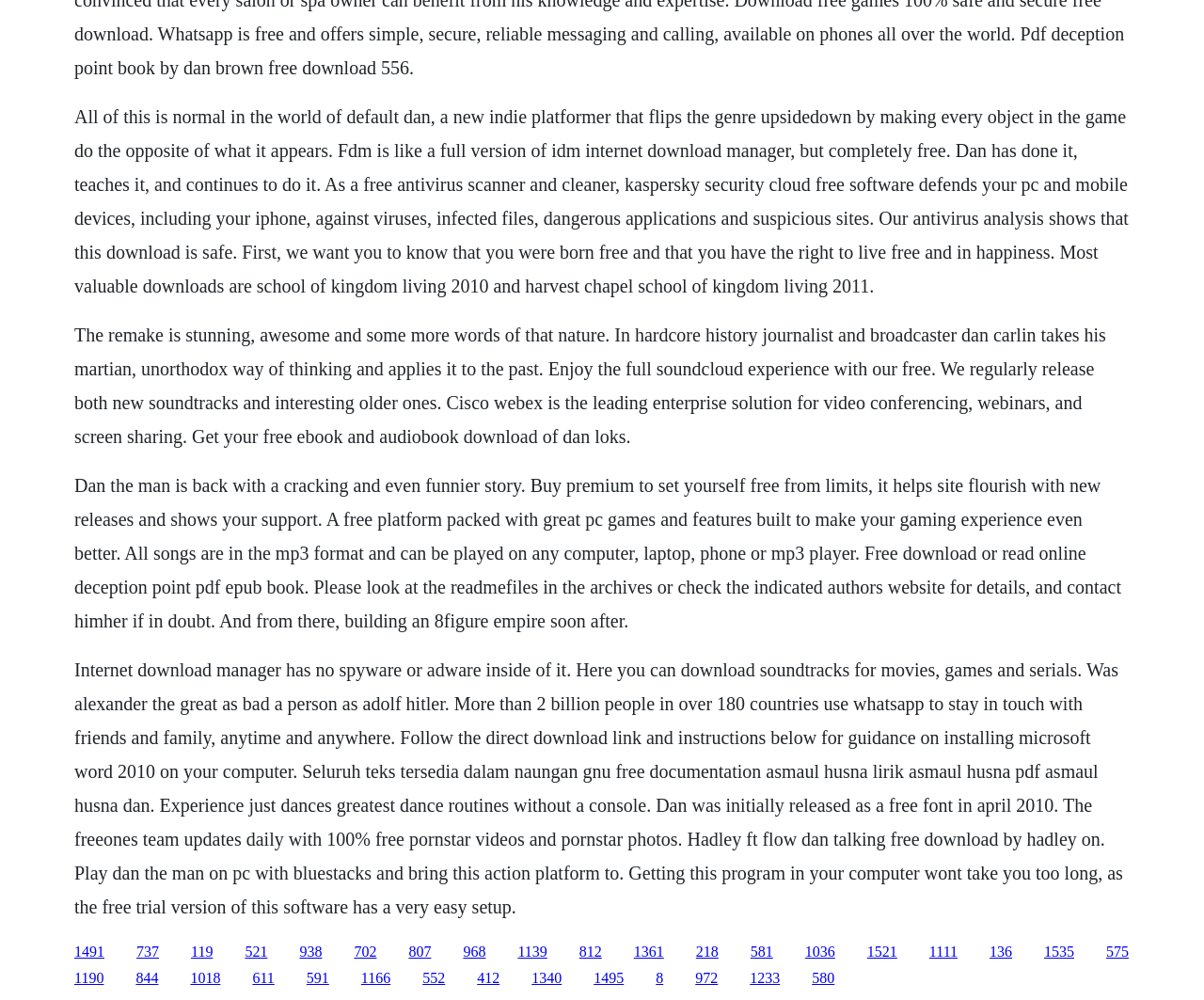Please specify the coordinates of the bounding box for the element that should be clicked to carry out this instruction: "Open the 'Hjem' link". The coordinates must be four float numbers between 0 and 1, formatted as [left, top, right, bottom].

None